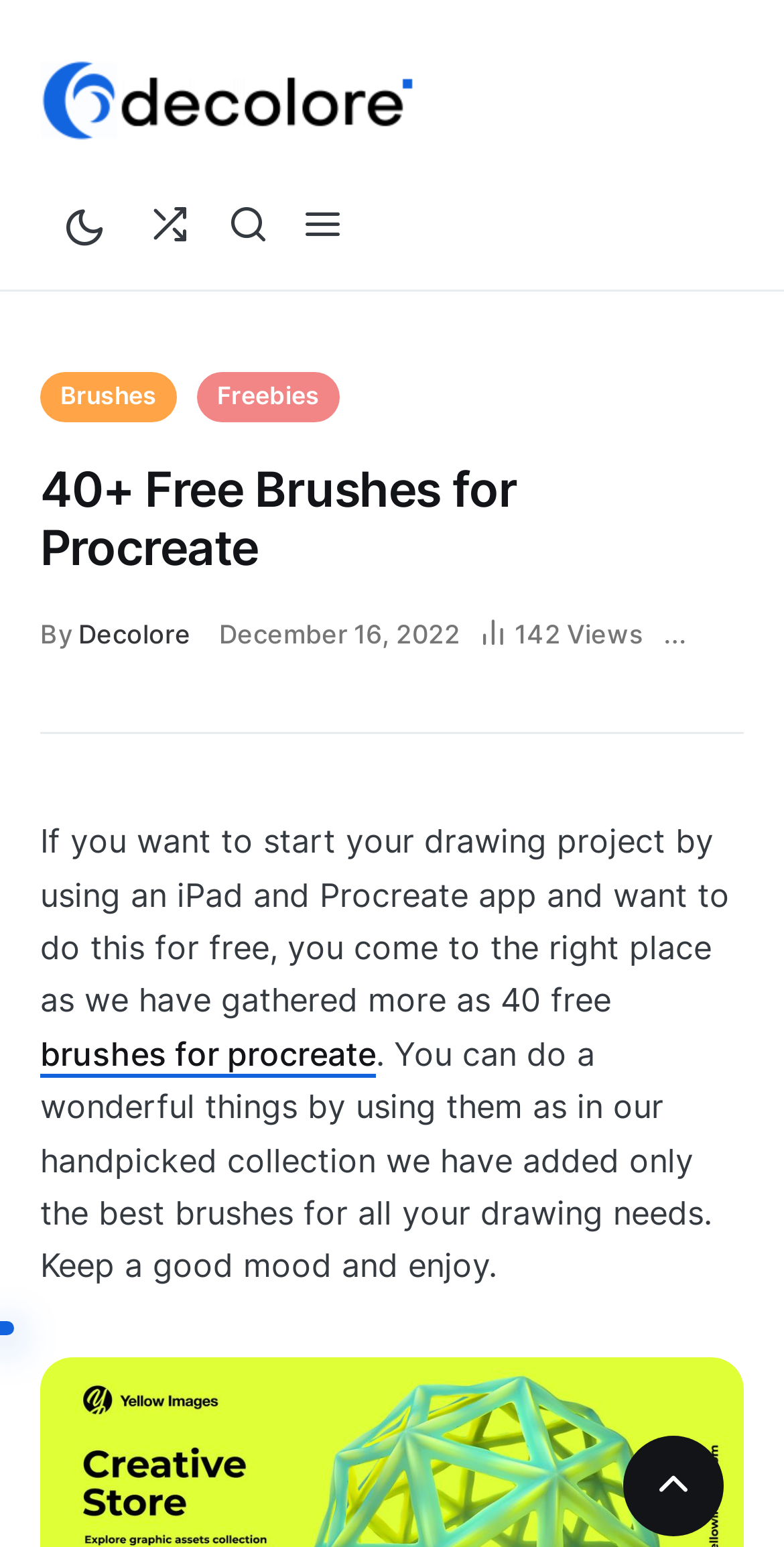Please identify the bounding box coordinates of the element's region that I should click in order to complete the following instruction: "Search for something". The bounding box coordinates consist of four float numbers between 0 and 1, i.e., [left, top, right, bottom].

[0.269, 0.122, 0.364, 0.17]